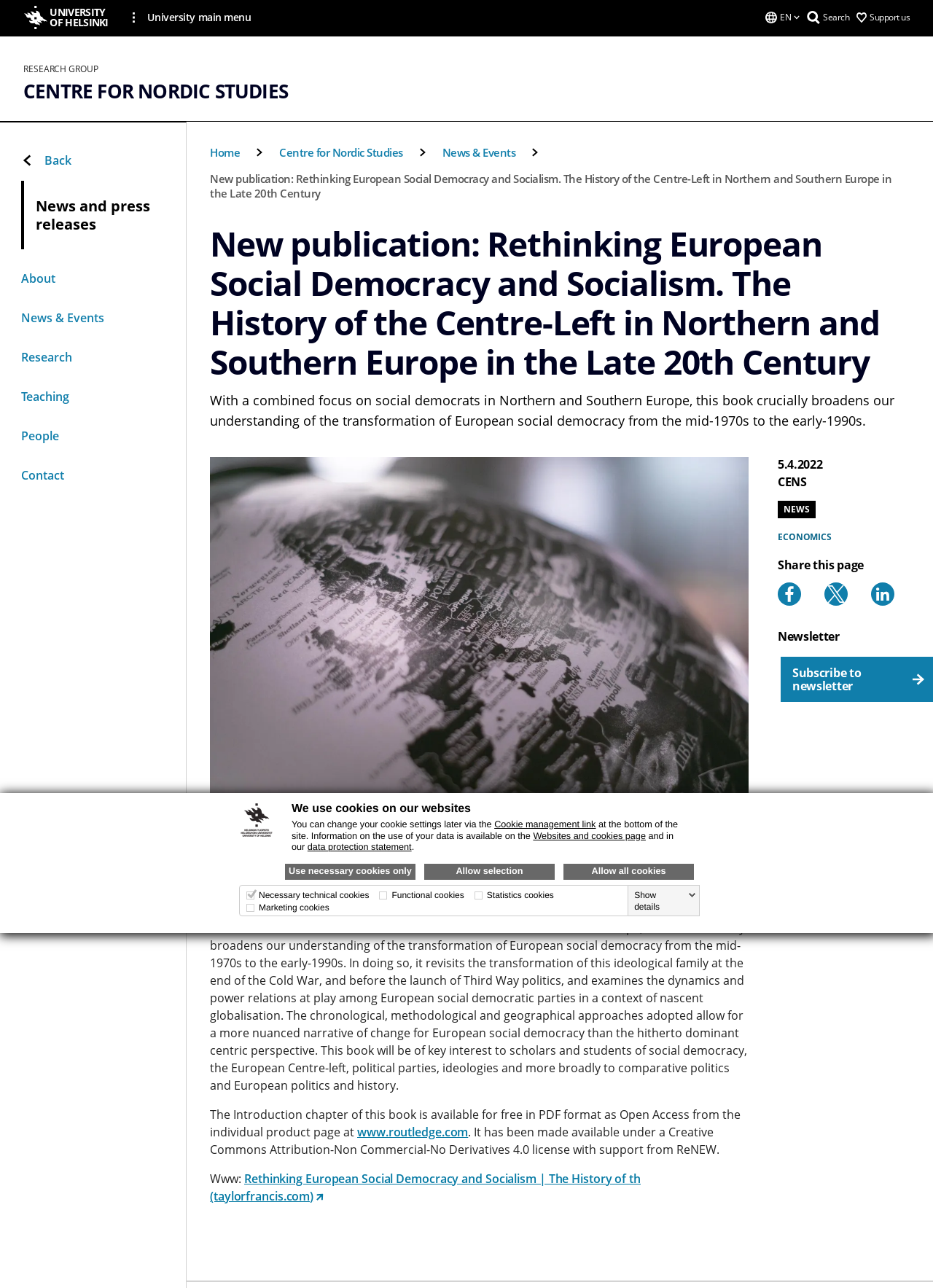Please provide the bounding box coordinates for the UI element as described: "Crypto Security Tips". The coordinates must be four floats between 0 and 1, represented as [left, top, right, bottom].

None